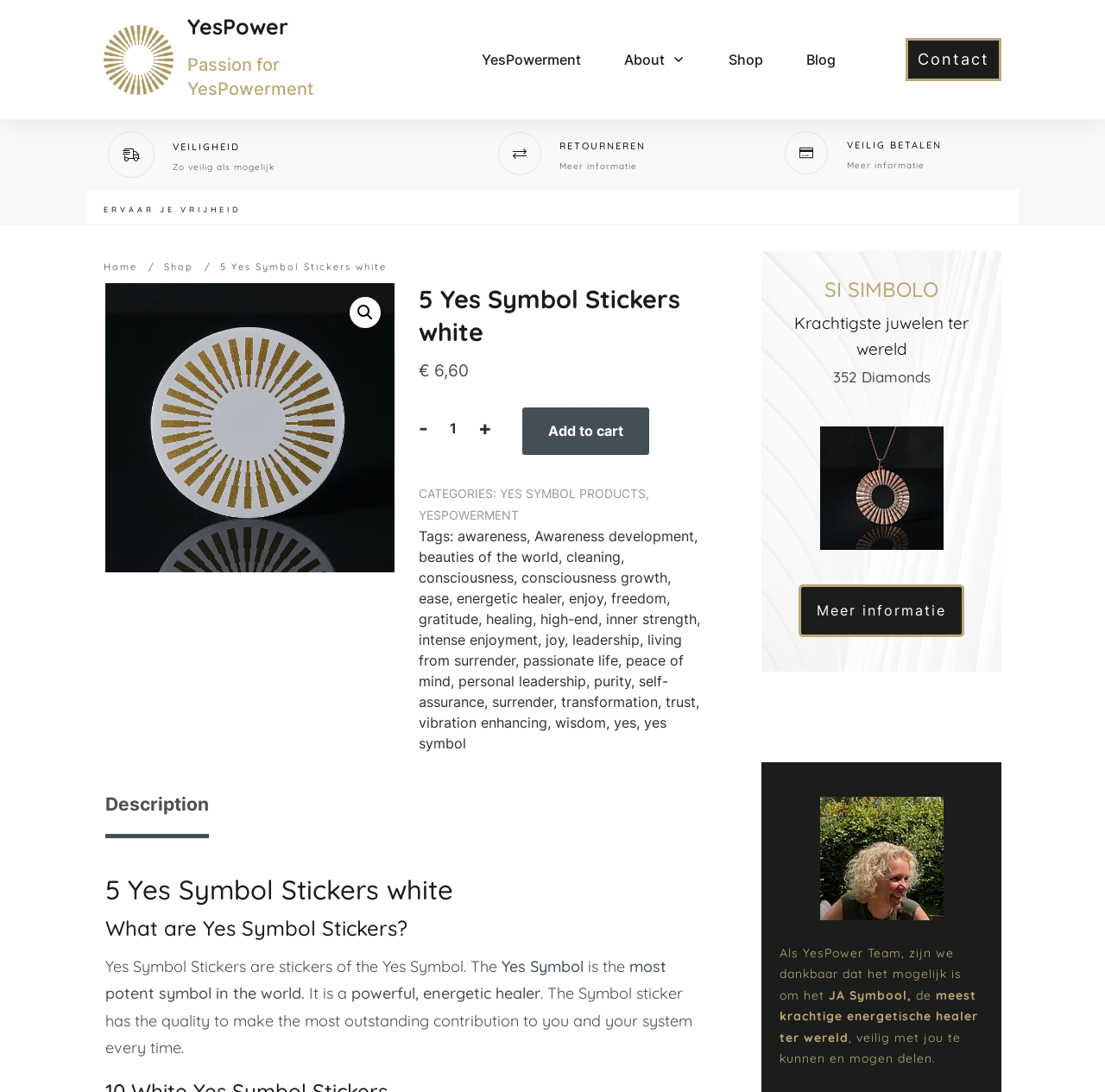What are the categories of products?
Use the image to give a comprehensive and detailed response to the question.

The categories are listed below the product image, and they are 'YES SYMBOL PRODUCTS' and 'YESPOWERMENT'.